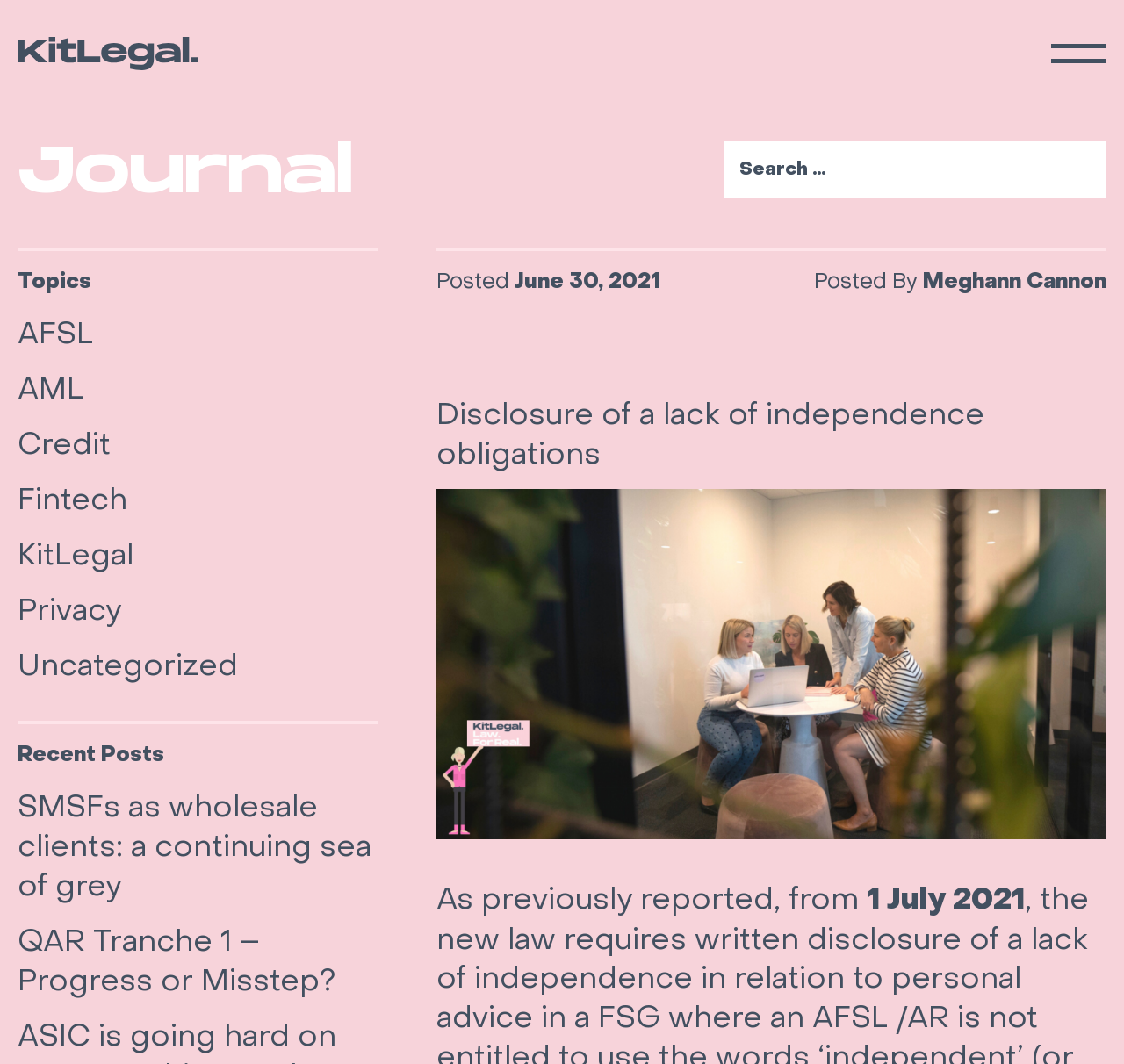Given the webpage screenshot and the description, determine the bounding box coordinates (top-left x, top-left y, bottom-right x, bottom-right y) that define the location of the UI element matching this description: Credit

[0.016, 0.399, 0.098, 0.435]